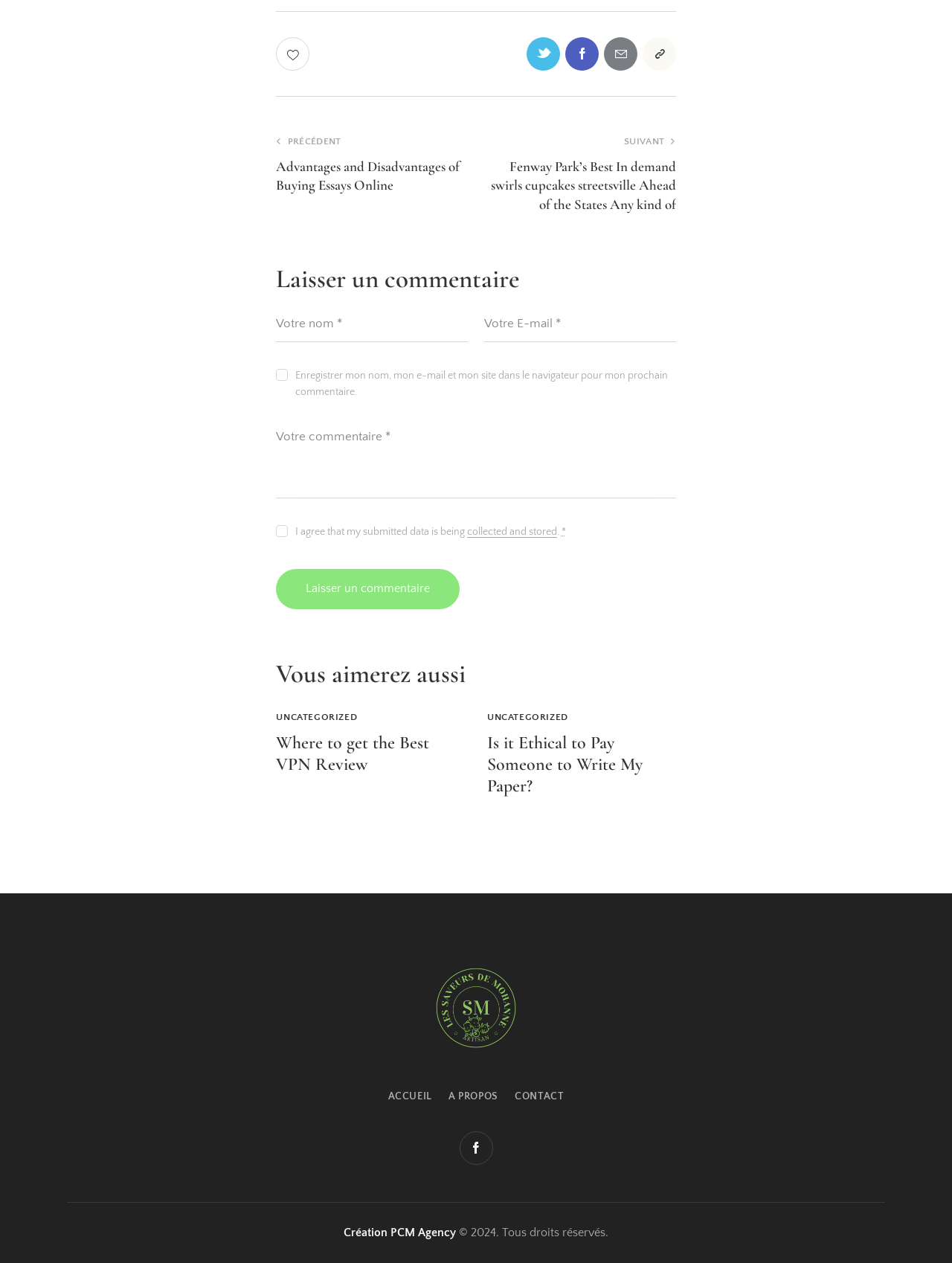Specify the bounding box coordinates of the area to click in order to execute this command: 'Read the article 'Where to get the Best VPN Review''. The coordinates should consist of four float numbers ranging from 0 to 1, and should be formatted as [left, top, right, bottom].

[0.29, 0.58, 0.488, 0.614]